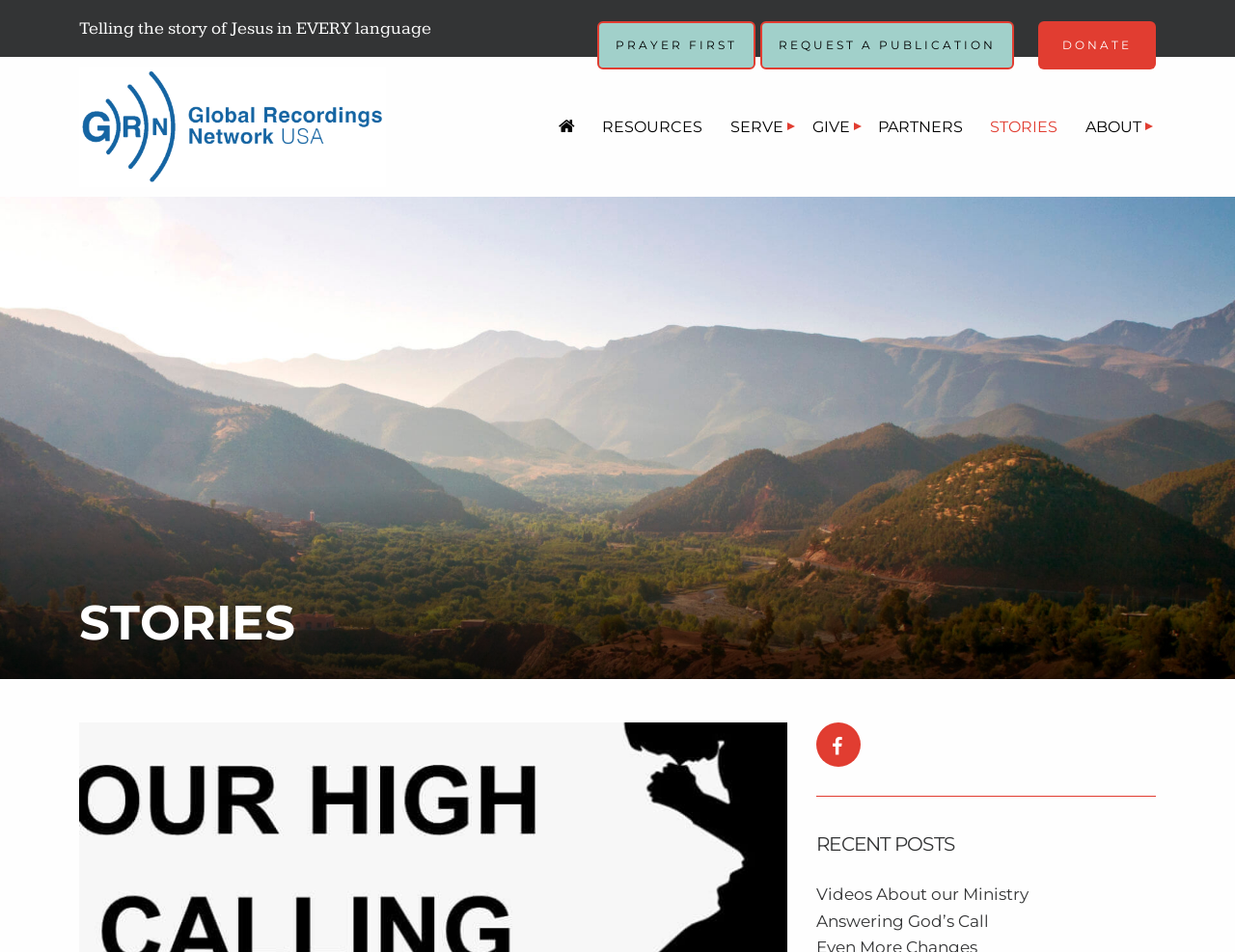Predict the bounding box for the UI component with the following description: "PRAYER FIRST".

[0.484, 0.022, 0.612, 0.073]